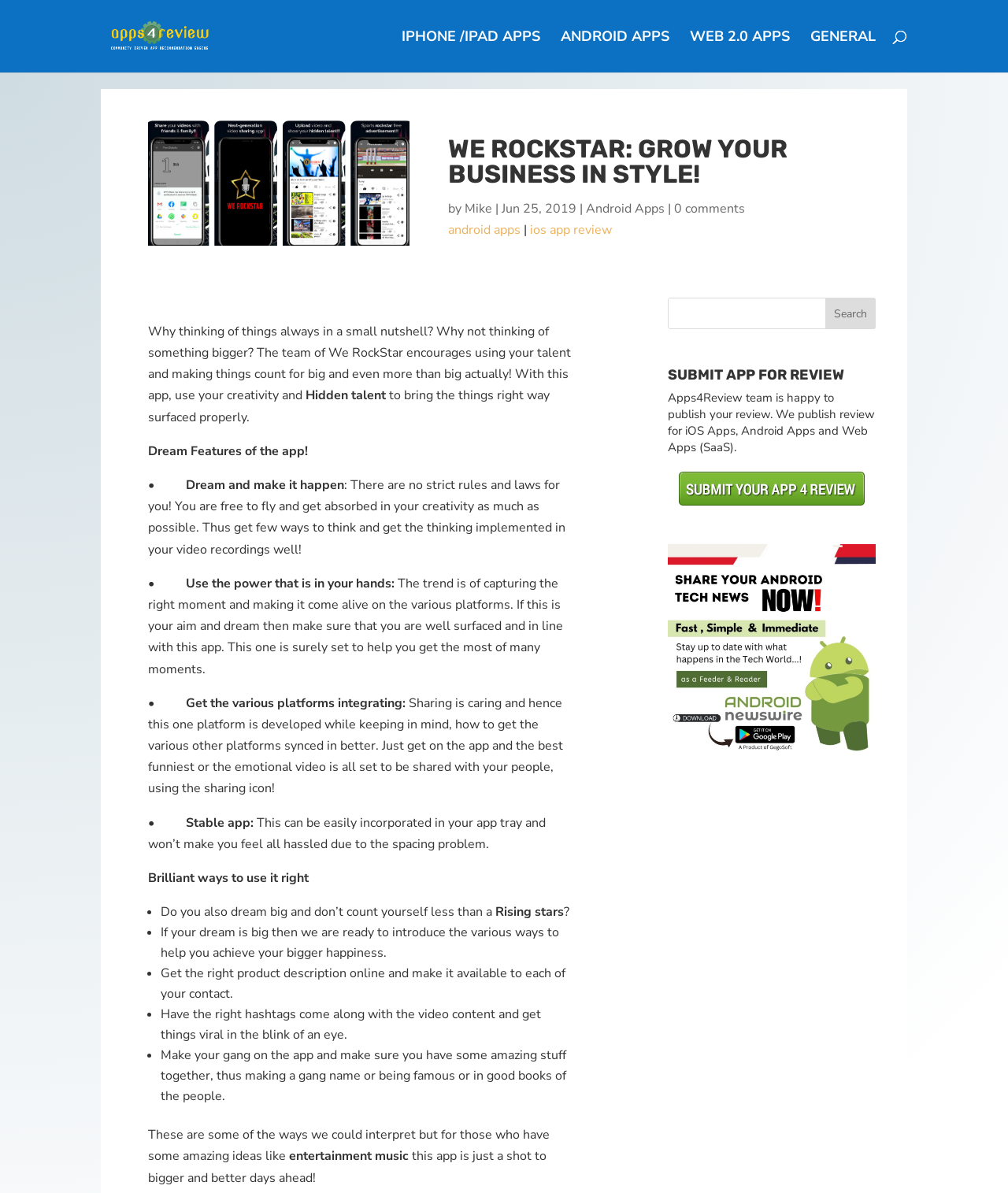From the element description: "ios app review", extract the bounding box coordinates of the UI element. The coordinates should be expressed as four float numbers between 0 and 1, in the order [left, top, right, bottom].

[0.526, 0.186, 0.607, 0.2]